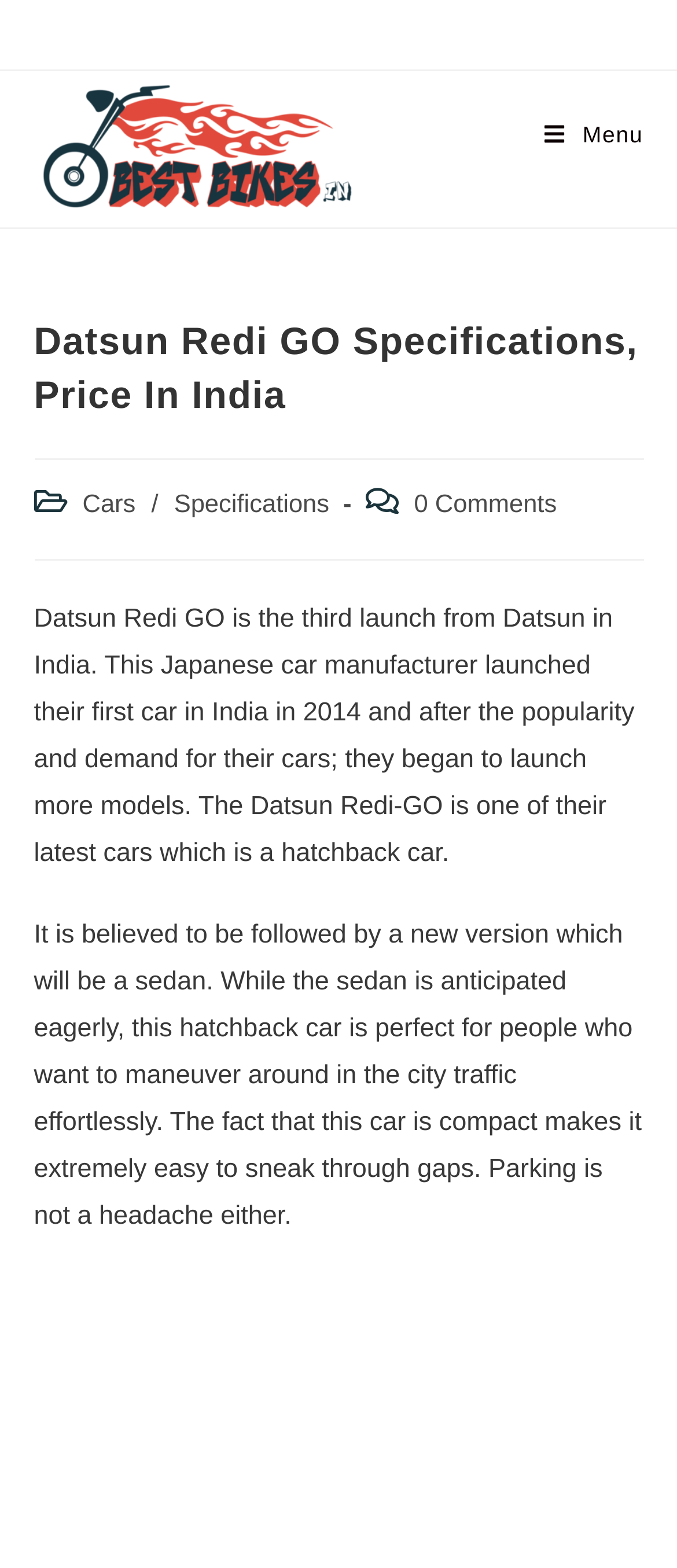Provide the bounding box coordinates, formatted as (top-left x, top-left y, bottom-right x, bottom-right y), with all values being floating point numbers between 0 and 1. Identify the bounding box of the UI element that matches the description: Cars

[0.122, 0.313, 0.2, 0.331]